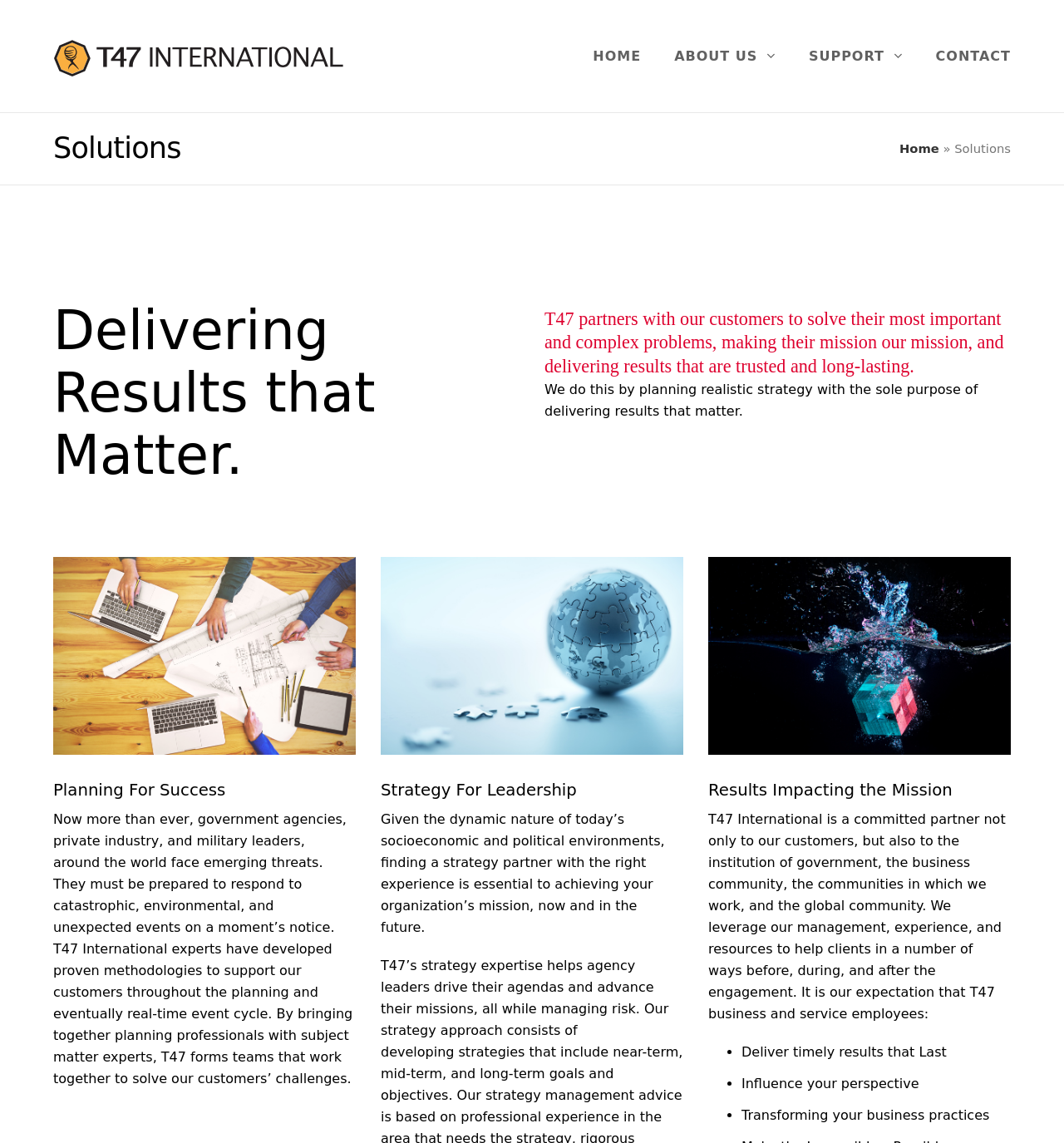Please determine the bounding box coordinates of the section I need to click to accomplish this instruction: "Go to Home".

None